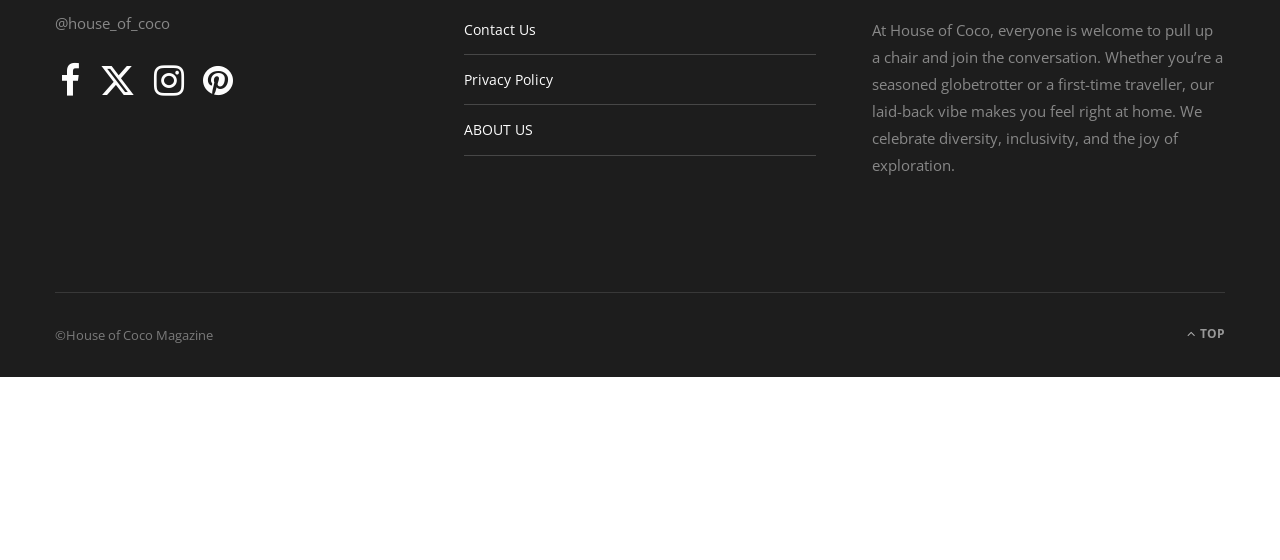What is the tone of the magazine?
Give a detailed response to the question by analyzing the screenshot.

The tone of the magazine can be inferred from the StaticText element 'At House of Coco, everyone is welcome to pull up a chair and join the conversation. Whether you’re a seasoned globetrotter or a first-time traveller, our laid-back vibe makes you feel right at home.' which suggests that the magazine has a laid-back and welcoming tone.